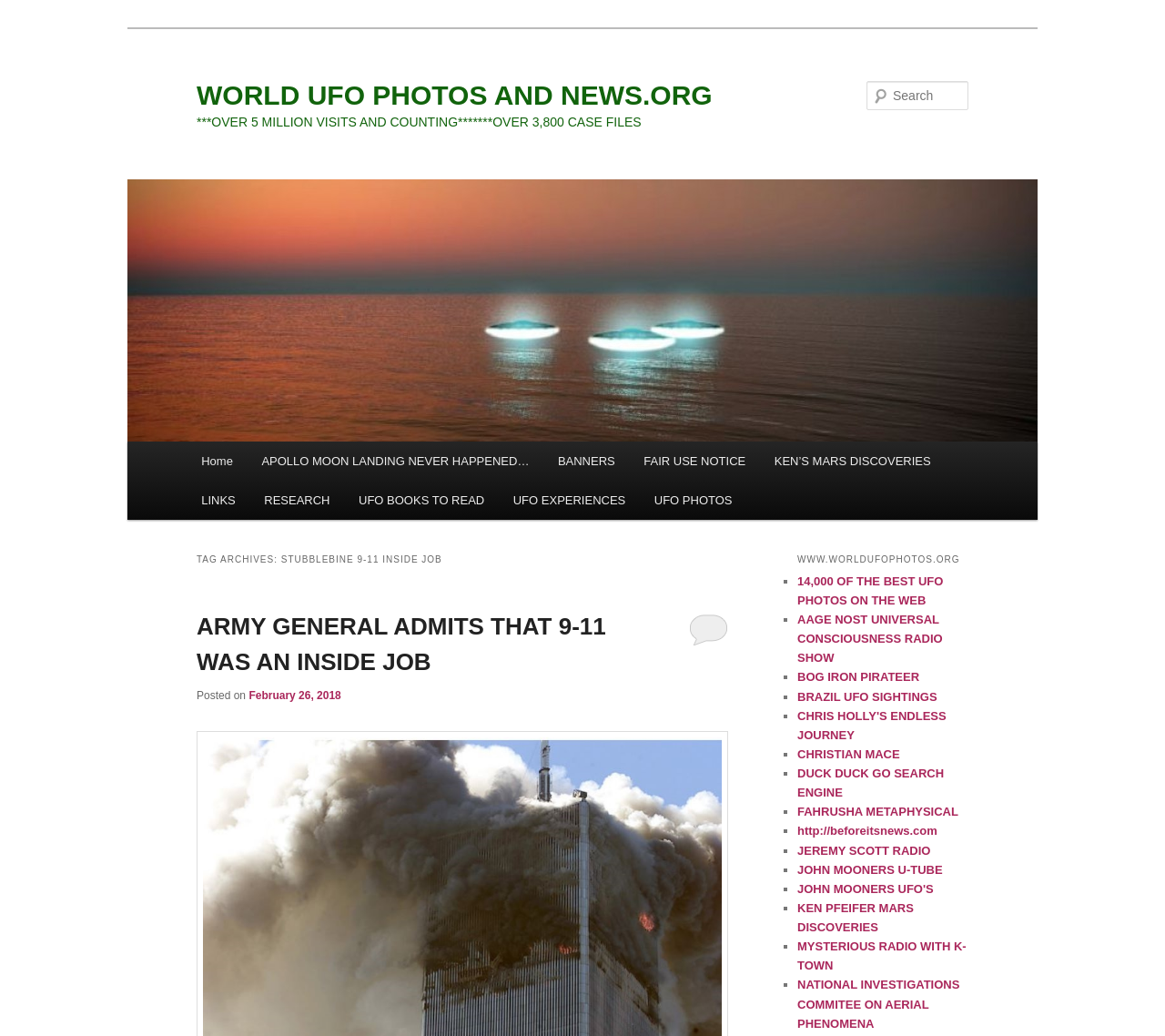Kindly determine the bounding box coordinates of the area that needs to be clicked to fulfill this instruction: "Search for UFO photos".

[0.744, 0.078, 0.831, 0.106]